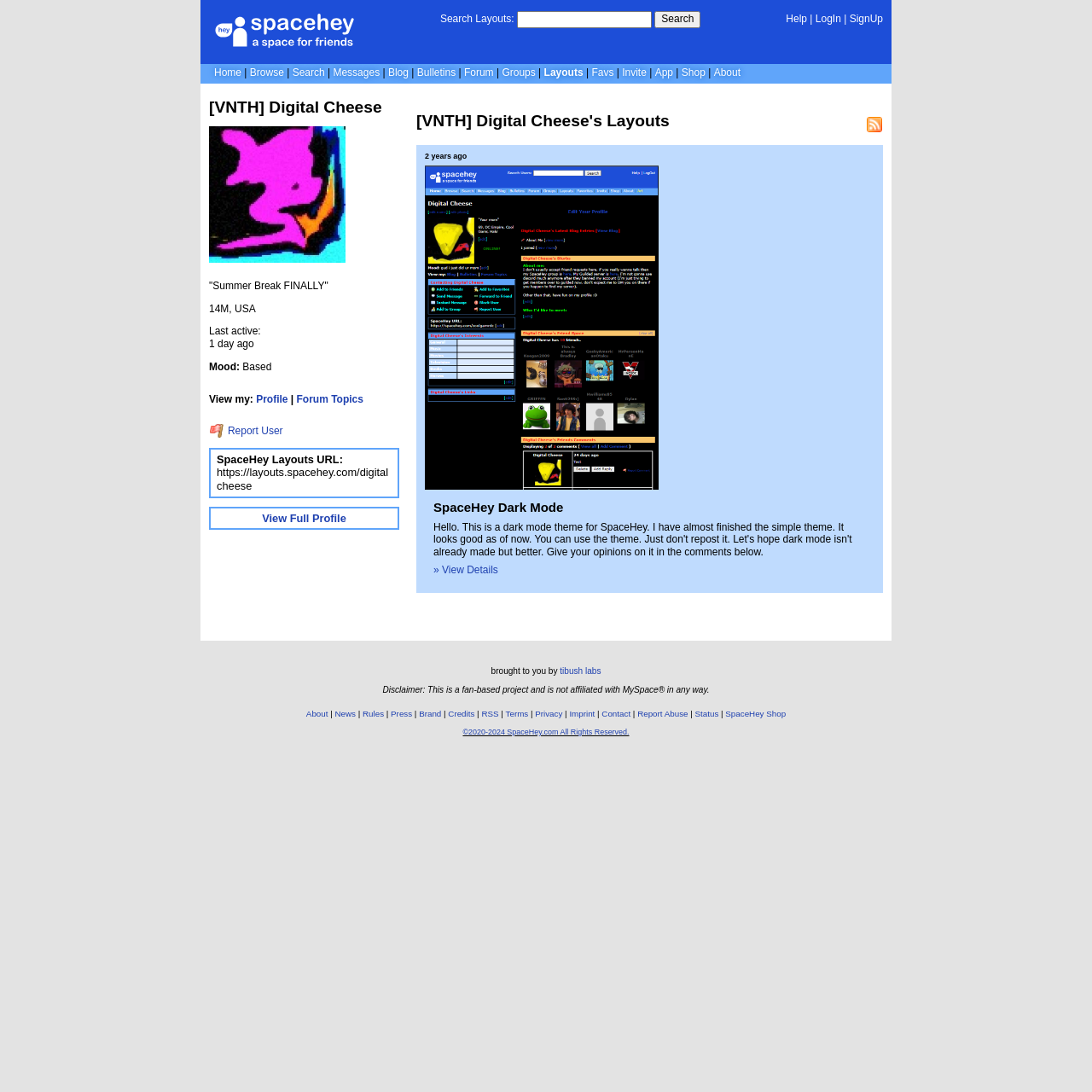Please identify the bounding box coordinates of the area that needs to be clicked to follow this instruction: "Browse layouts".

[0.229, 0.061, 0.26, 0.072]